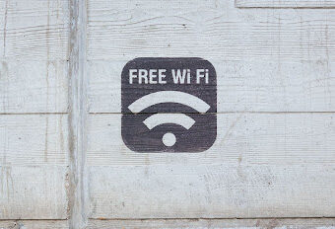Answer the question with a brief word or phrase:
What is the context of this image related to?

technology fees in Pacific University